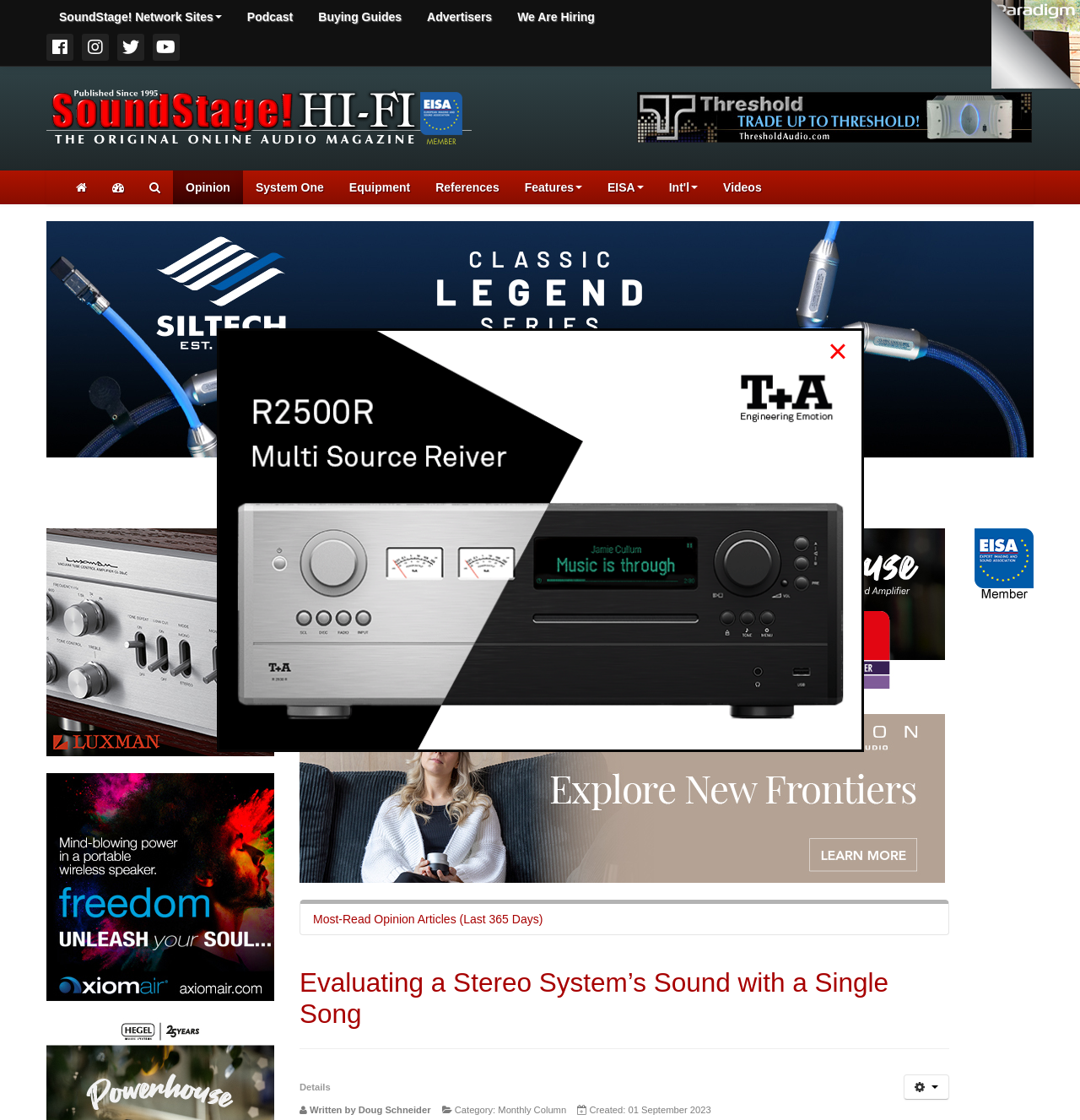Provide a comprehensive caption for the webpage.

The webpage is about SoundStage! Hi-Fi, a website that evaluates and reviews stereo systems and audio equipment. At the top, there are several links to different sections of the website, including "SoundStage! Network Sites", "Podcast", "Buying Guides", and "Advertisers". Below these links, there is a table with several social media links and a search bar.

On the left side of the page, there is a long list of links to various articles and sections, including "Opinion", "System One", "Equipment", and "Features". These links are organized into categories, with some having sub-links and images.

In the main content area, there is a heading that reads "Evaluating a Stereo System’s Sound with a Single Song", which is an article about how to evaluate the sound quality of a stereo system using a single song. Below the heading, there is a link to the article and some details about the author and publication date.

To the right of the main content area, there are several advertisements and links to other articles, including "Most-Read Opinion Articles (Last 365 Days)" and a list of popular articles. There is also a section with images and links to various audio equipment manufacturers, such as Siltech, Luxman America, and Hegel Music Systems.

At the bottom of the page, there is a complementary section with a link to EISA (Expert Imaging and Sound Association) and an image. There is also a dialog box with a button to close it, and a link to an article about the T+A R 2500 R audio equipment.